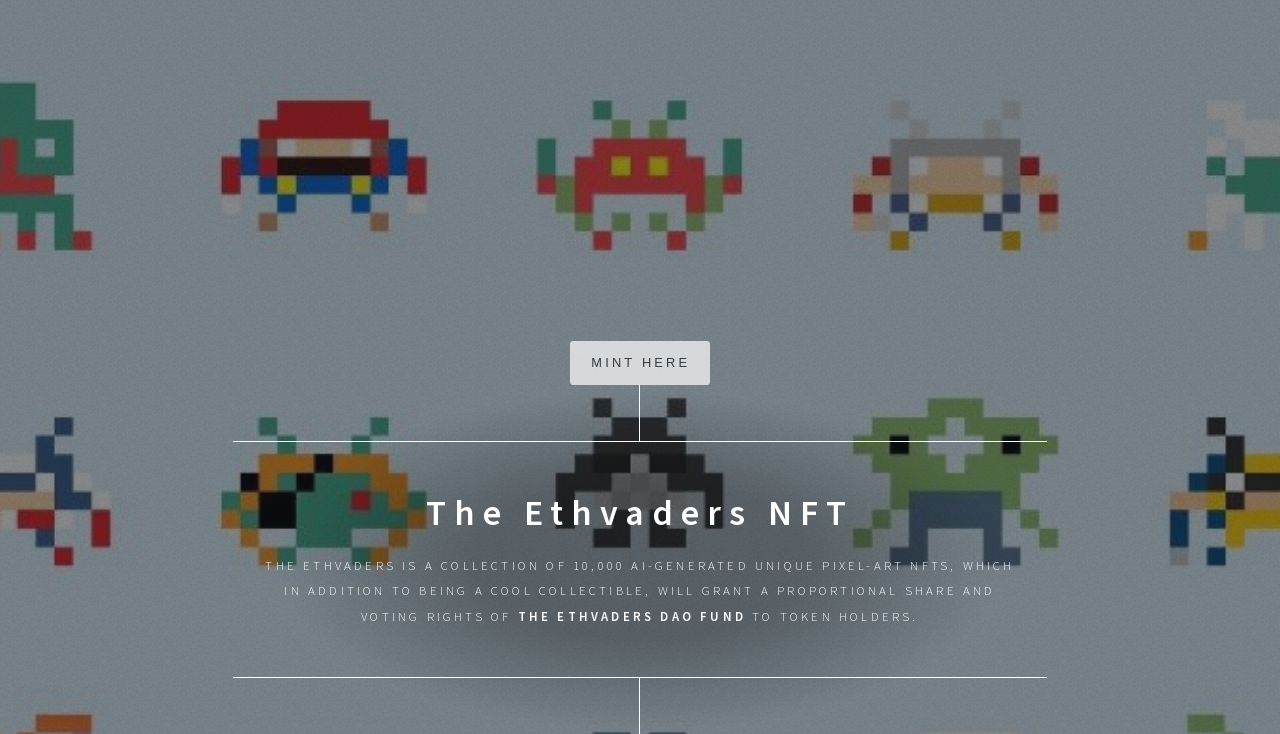What type of art is used to generate the NFTs?
Answer the question in as much detail as possible.

According to the static text element, the NFTs are AI-generated unique pixel-art NFTs, indicating that pixel art is used to generate the NFTs.